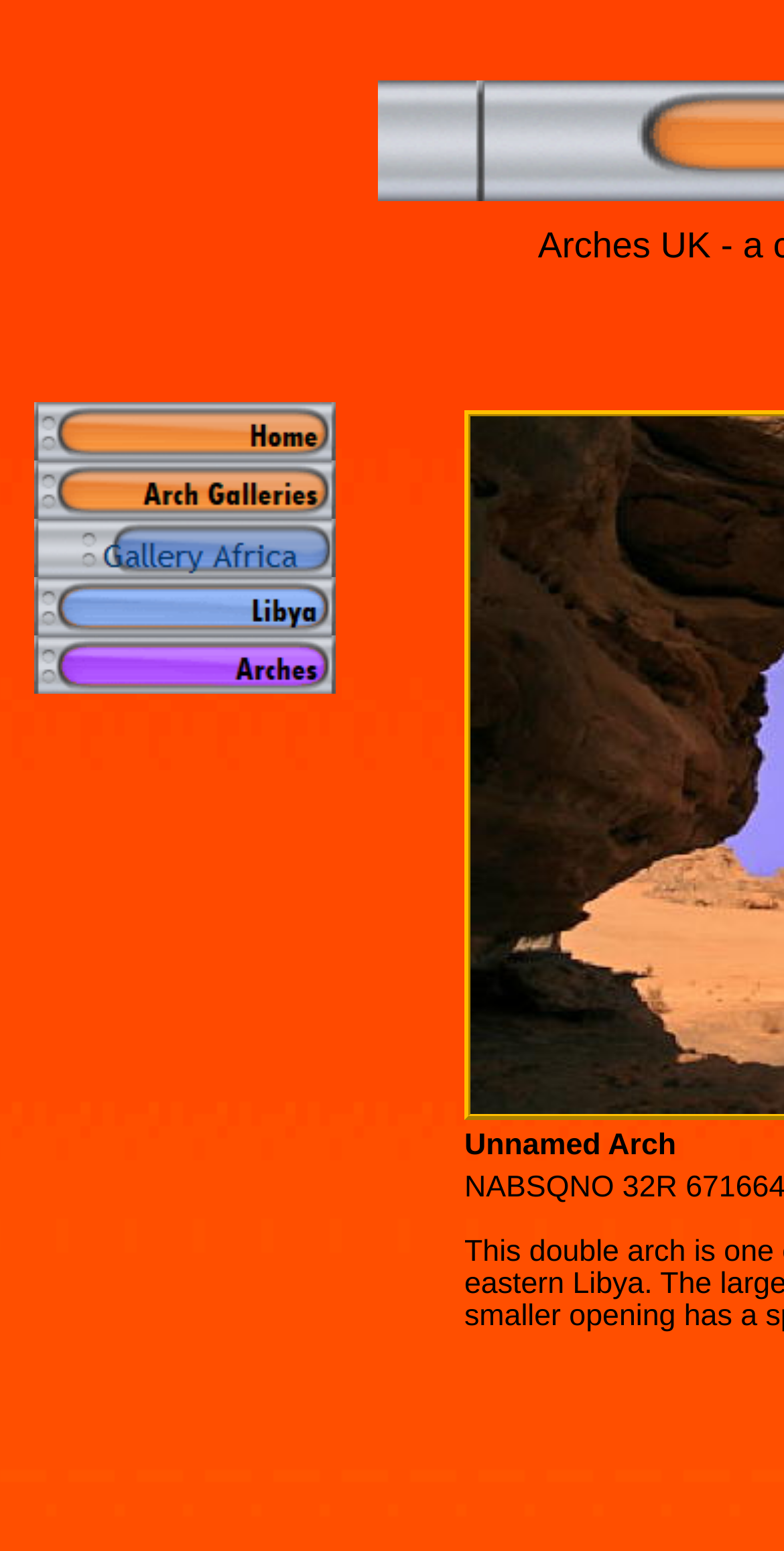Give a one-word or one-phrase response to the question:
How many navigation links are there?

5